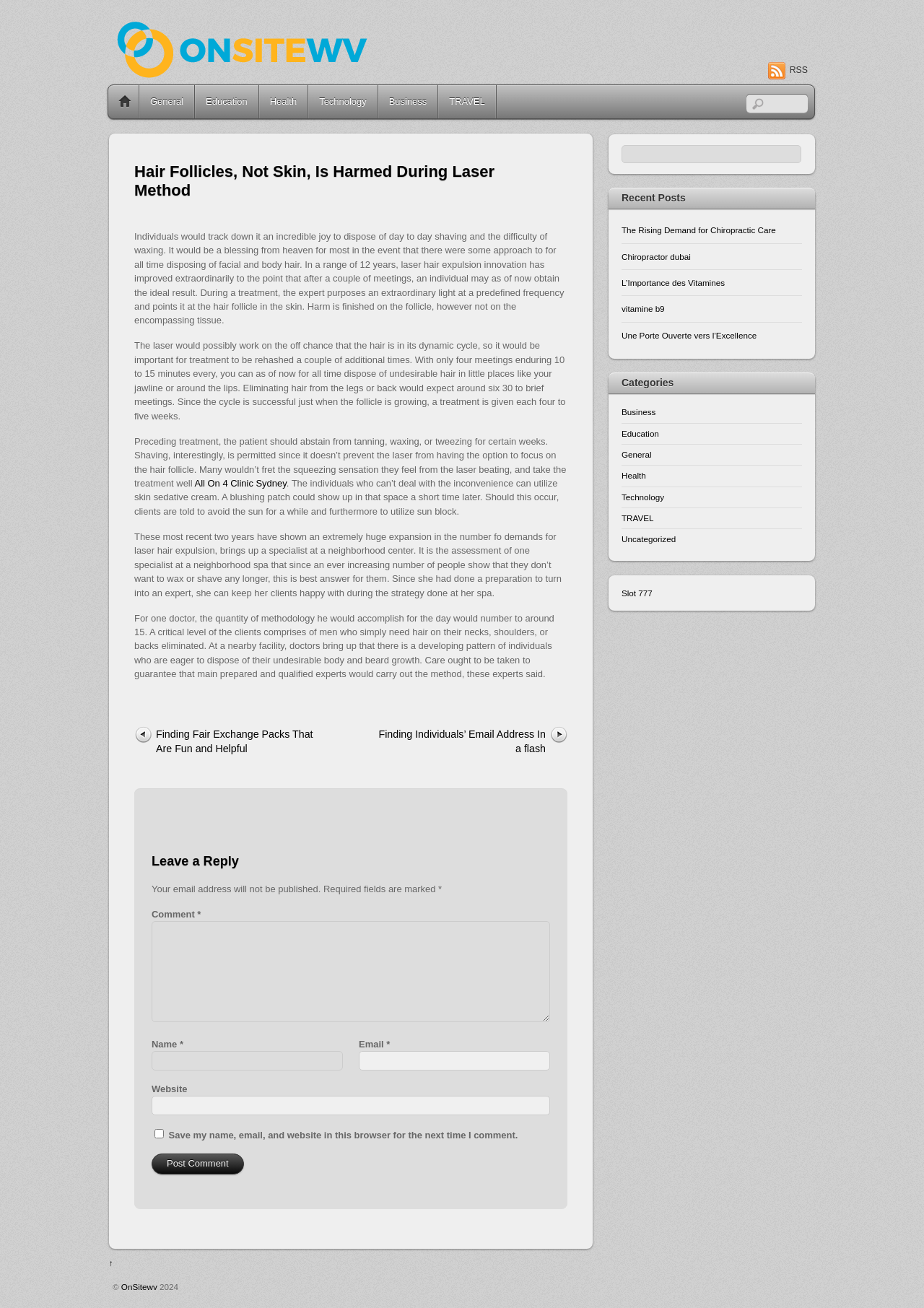Identify the bounding box coordinates of the element that should be clicked to fulfill this task: "Click on All On 4 Clinic Sydney". The coordinates should be provided as four float numbers between 0 and 1, i.e., [left, top, right, bottom].

[0.211, 0.365, 0.31, 0.374]